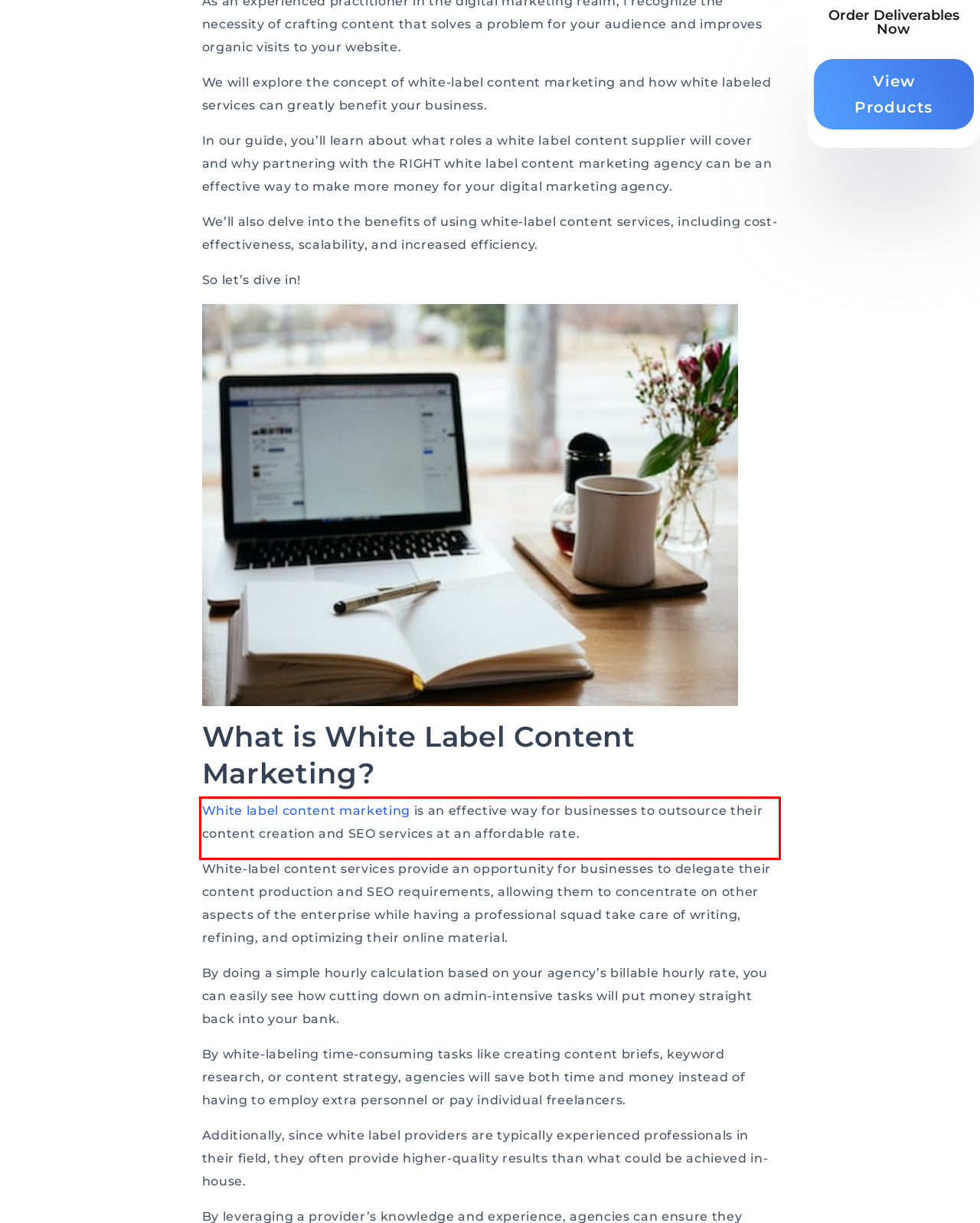Given a webpage screenshot, identify the text inside the red bounding box using OCR and extract it.

White label content marketing is an effective way for businesses to outsource their content creation and SEO services at an affordable rate.